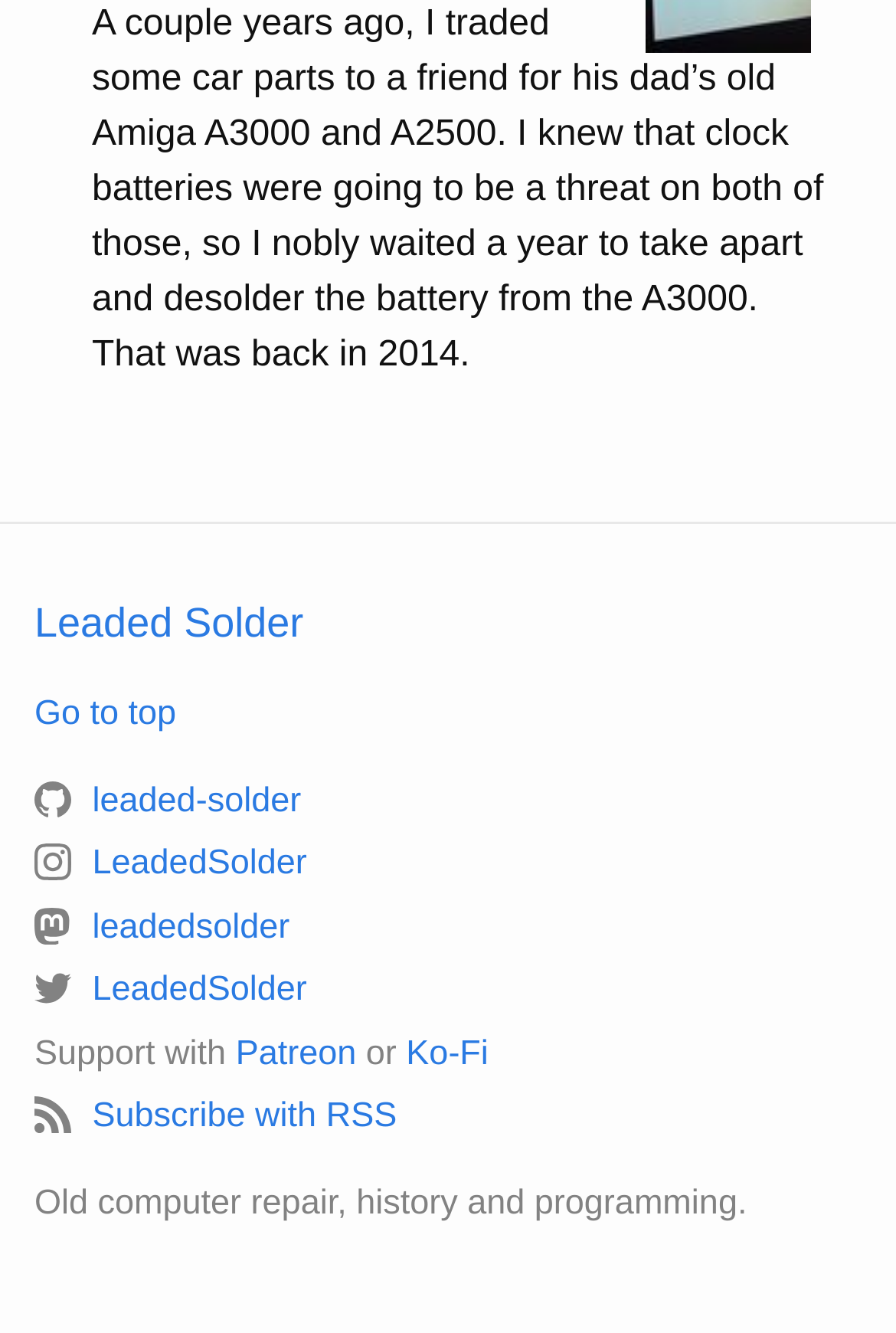Find the bounding box coordinates of the element to click in order to complete the given instruction: "Subscribe to the RSS feed."

[0.038, 0.823, 0.443, 0.852]